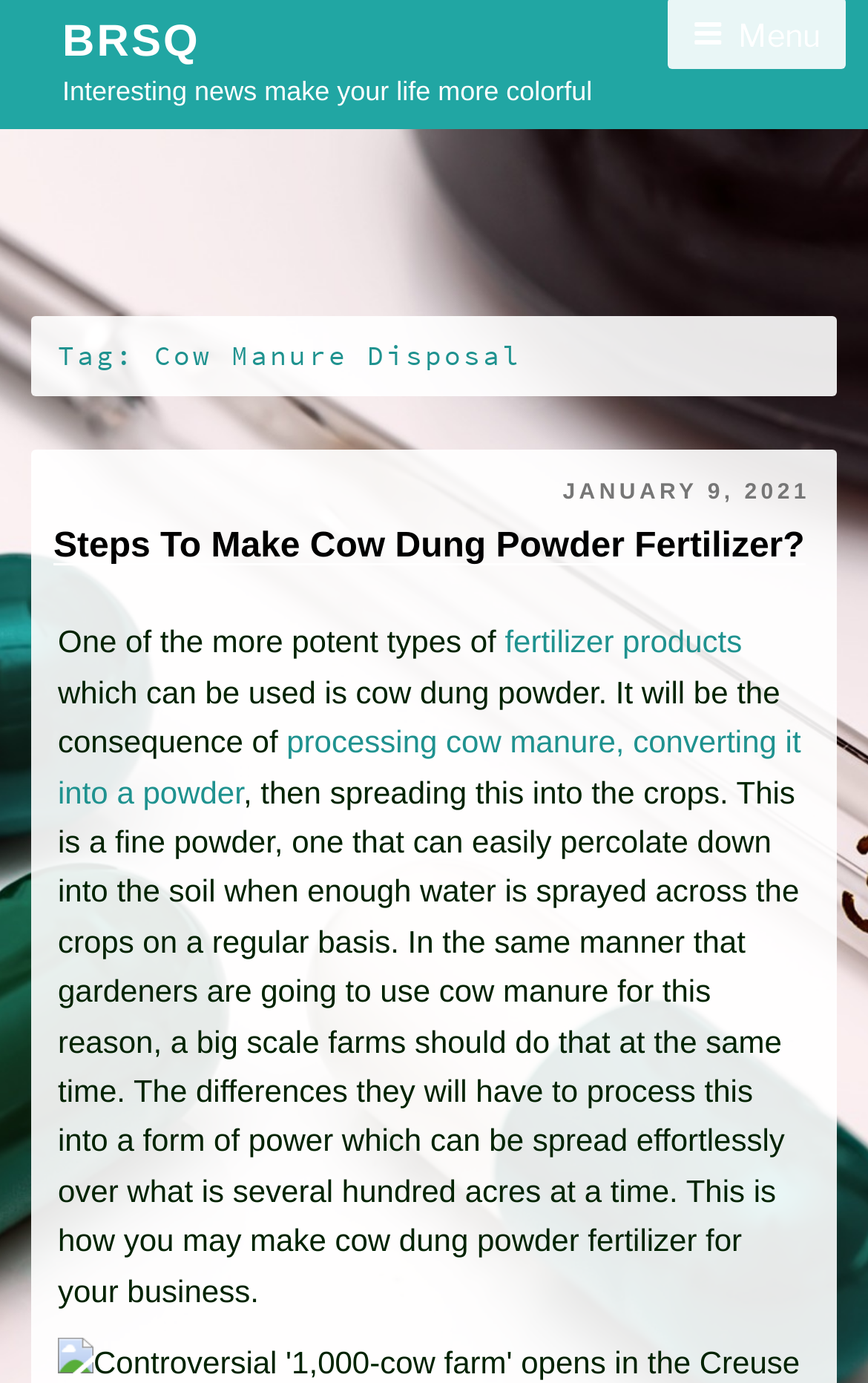Determine the bounding box for the described HTML element: "BRSQ". Ensure the coordinates are four float numbers between 0 and 1 in the format [left, top, right, bottom].

[0.072, 0.013, 0.231, 0.05]